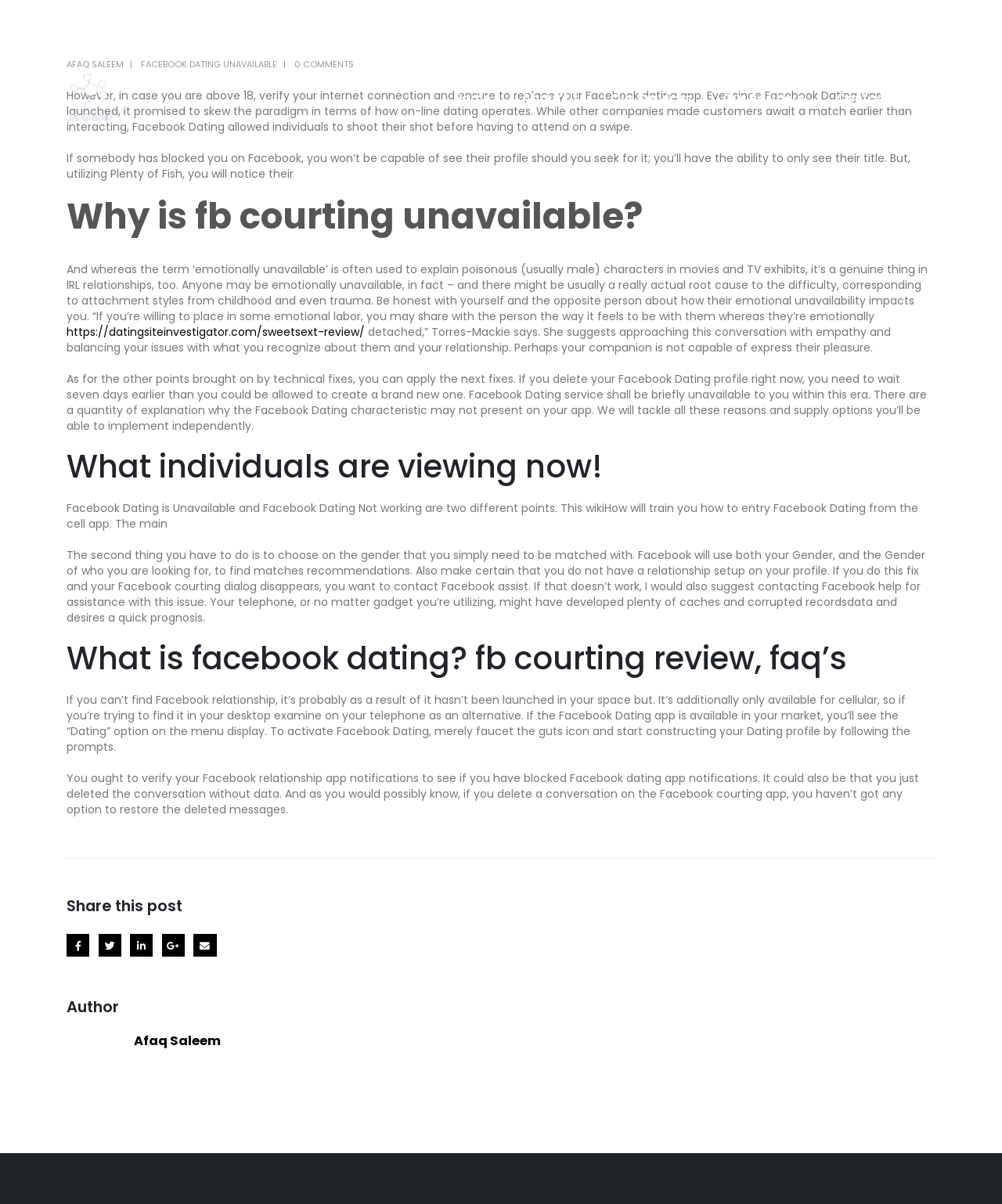What is the topic of the article?
Please ensure your answer to the question is detailed and covers all necessary aspects.

I inferred the topic of the article by reading the headings and content of the webpage, which all seem to be related to Facebook Dating, its features, and troubleshooting.